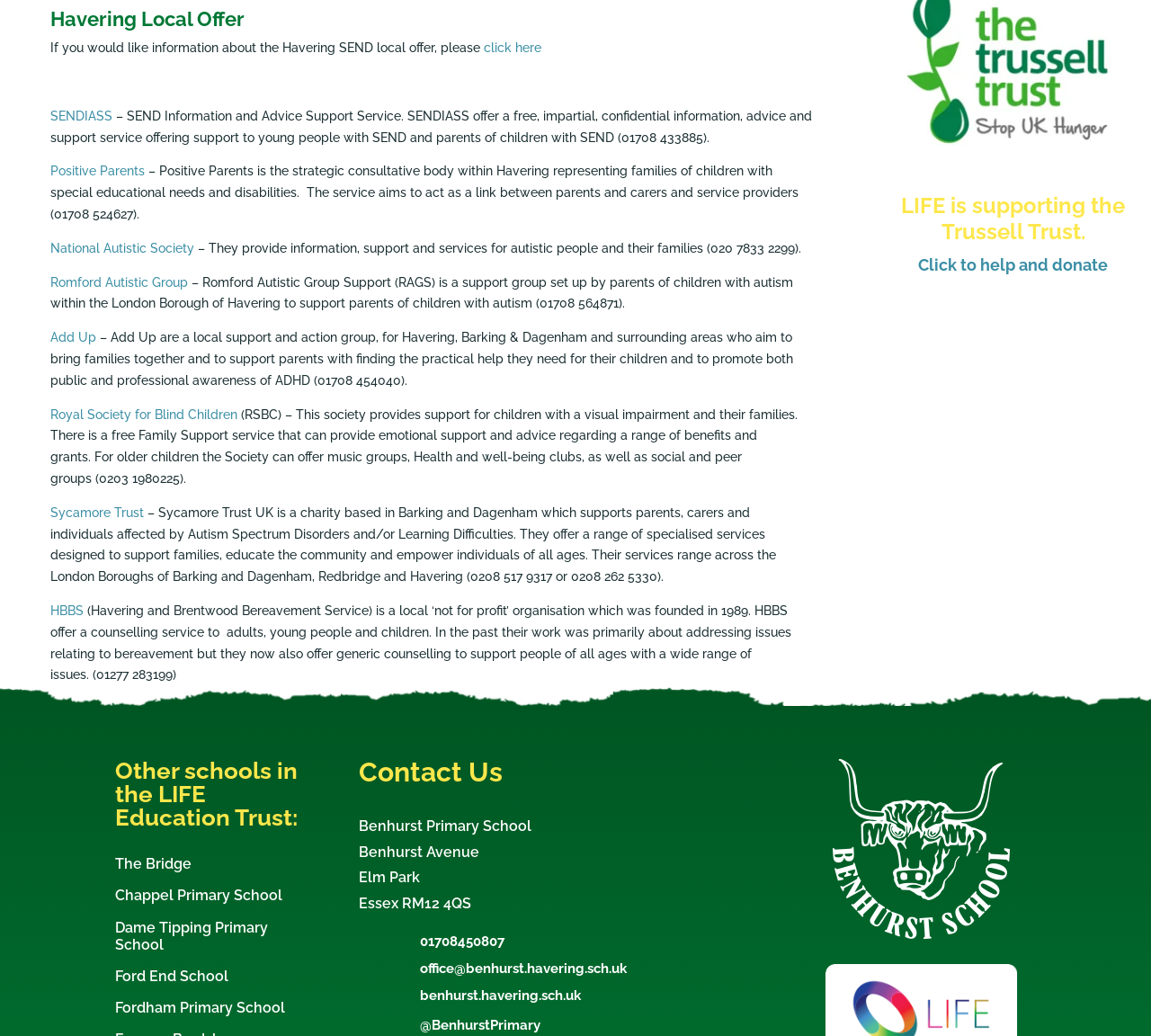Find and specify the bounding box coordinates that correspond to the clickable region for the instruction: "click LIFE is supporting the Trussell Trust".

[0.783, 0.186, 0.977, 0.236]